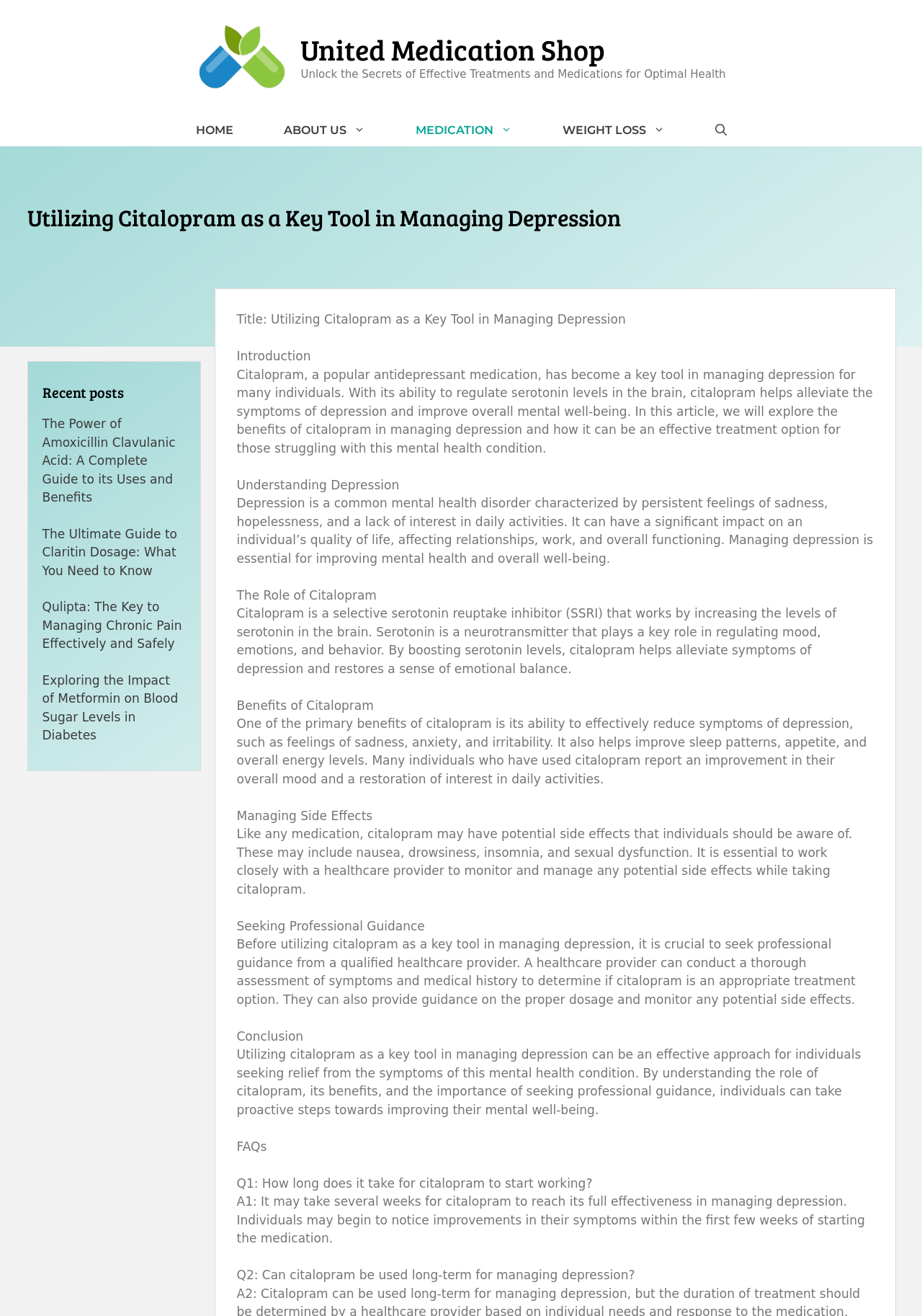What is the name of the website?
Please craft a detailed and exhaustive response to the question.

I determined the name of the website by looking at the banner element at the top of the webpage, which contains the text 'United Medication Shop'.